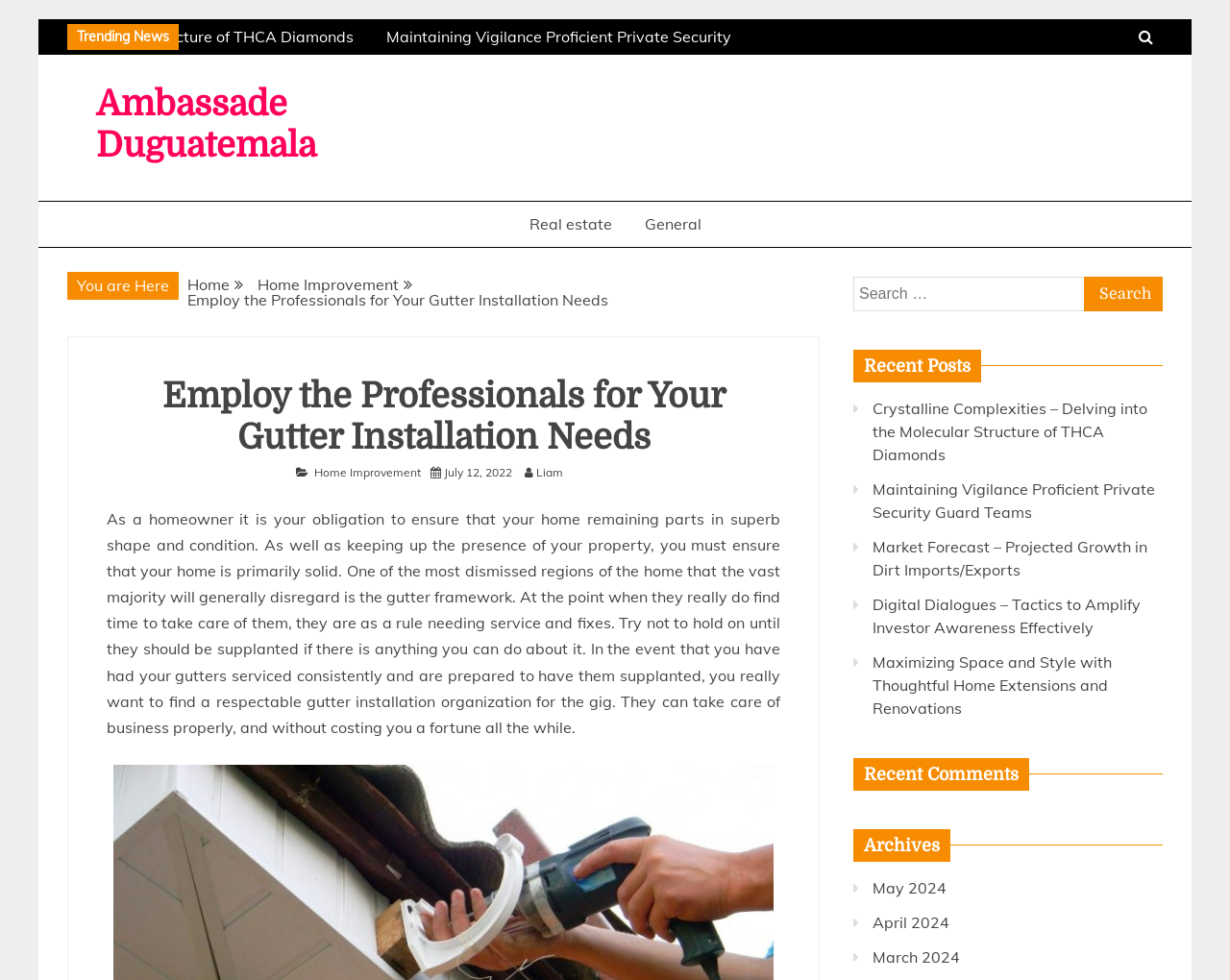Please specify the coordinates of the bounding box for the element that should be clicked to carry out this instruction: "View archives for May 2024". The coordinates must be four float numbers between 0 and 1, formatted as [left, top, right, bottom].

[0.709, 0.896, 0.77, 0.915]